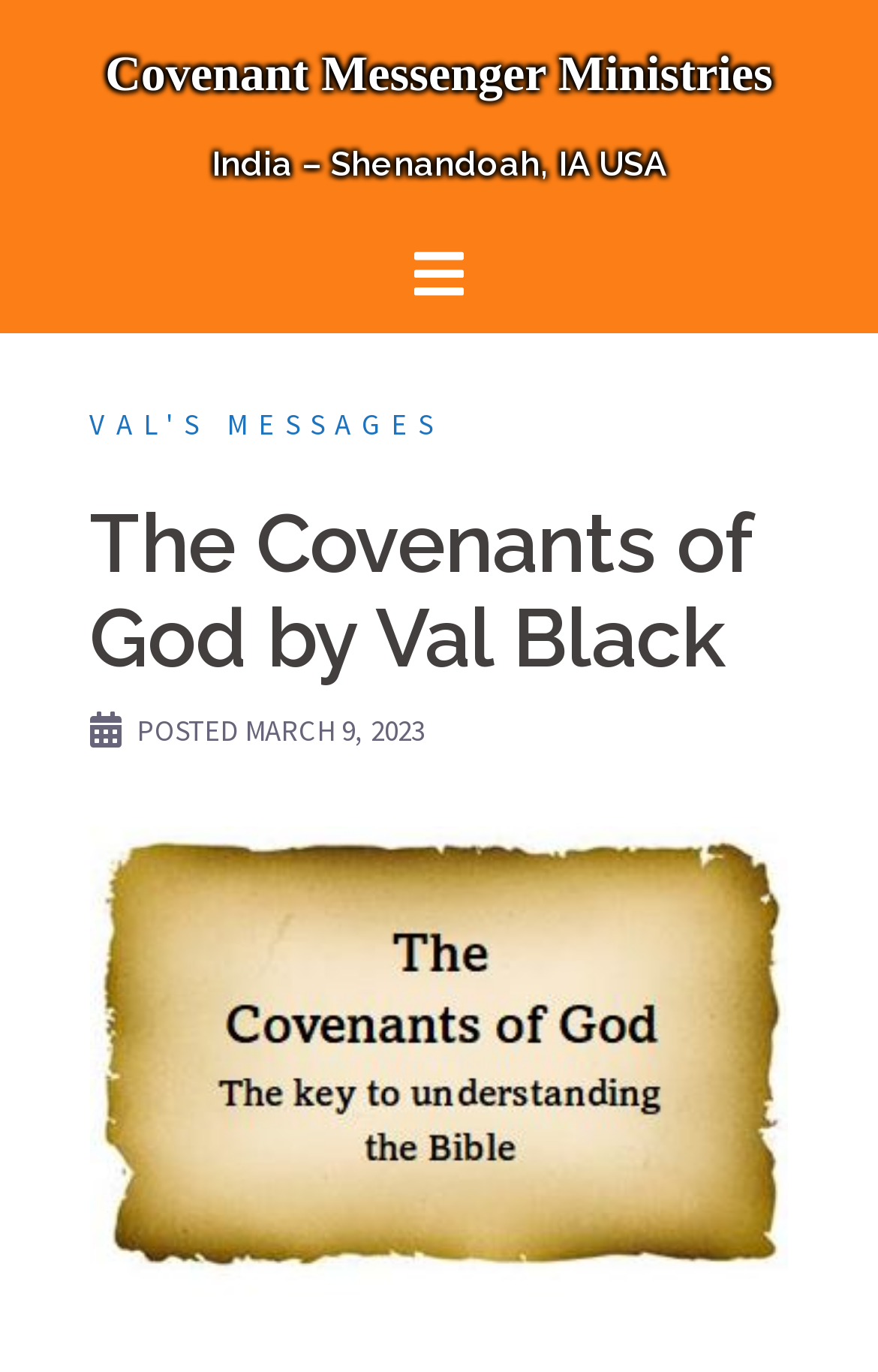Provide a comprehensive caption for the webpage.

The webpage is about Covenant Messenger Ministries, with a focus on the teachings of Val Black on God's covenants. At the top, there is a heading that reads "Covenant Messenger Ministries" with a link to the same name, taking up most of the width of the page. Below this, there is a smaller heading that reads "India – Shenandoah, IA USA". 

To the right of these headings, there is an image that takes up about a quarter of the page's width. Above this image, there is a header section that contains a link to "VAL'S MESSAGES" and a heading that reads "The Covenants of God by Val Black". 

Below the image, there is a table layout that takes up about half of the page's width. Within this layout, there is a smaller image, a static text that reads "POSTED", and a link to a date "MARCH 9, 2023" with a time element. The overall structure of the page suggests that it is a blog or article page, with the main content likely to be below this section.